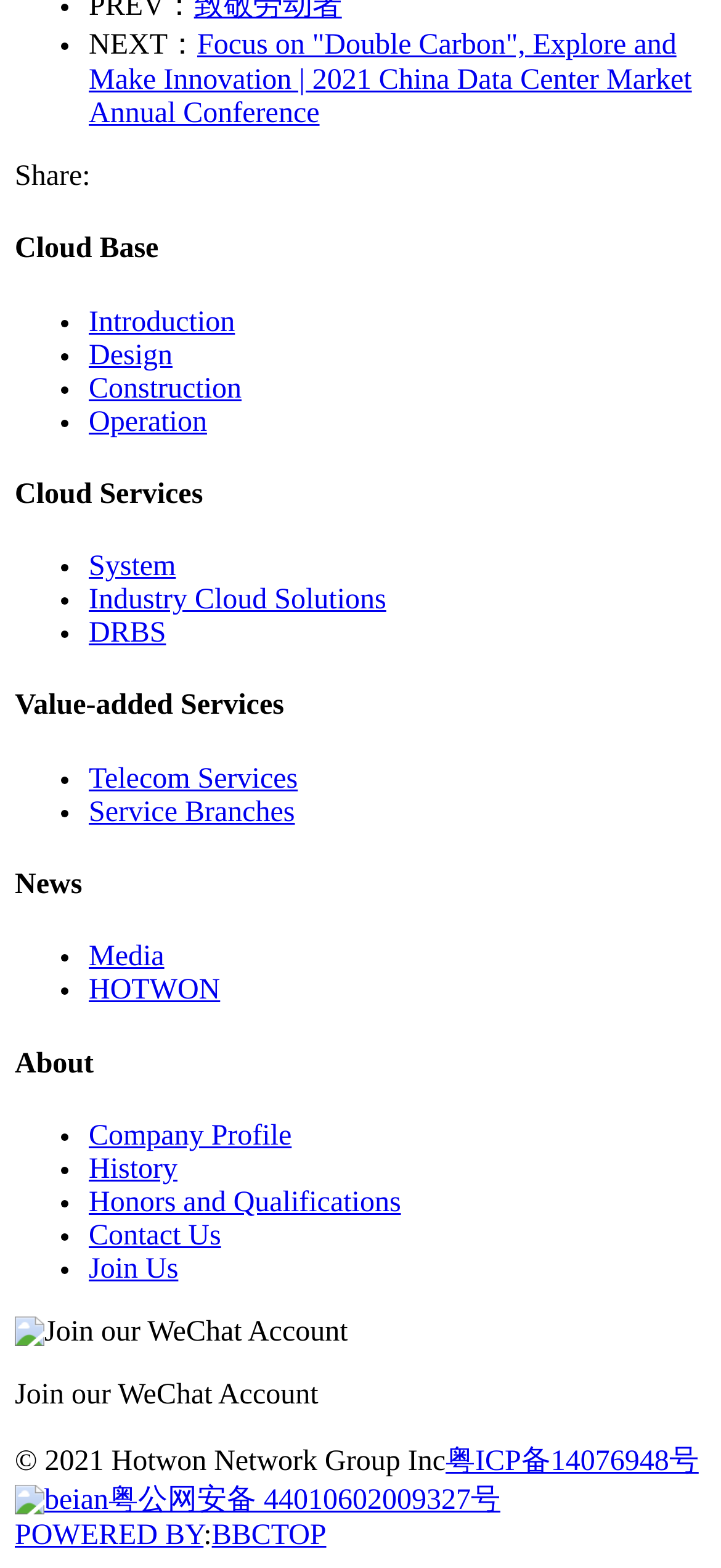Kindly determine the bounding box coordinates for the area that needs to be clicked to execute this instruction: "Explore 'Cloud Base'".

[0.021, 0.149, 0.979, 0.17]